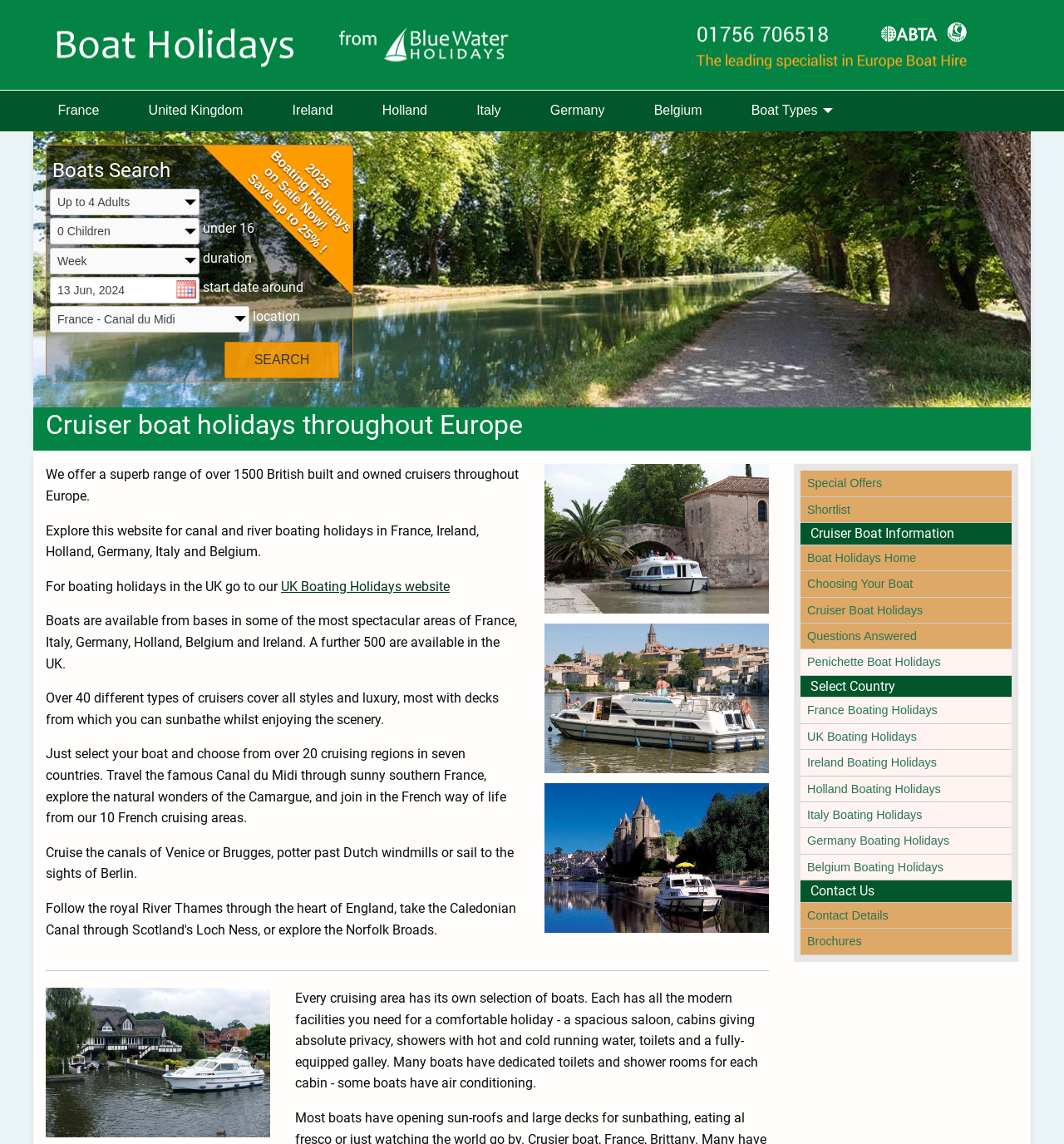Identify the bounding box coordinates for the element that needs to be clicked to fulfill this instruction: "View UK Boating Holidays website". Provide the coordinates in the format of four float numbers between 0 and 1: [left, top, right, bottom].

[0.264, 0.506, 0.423, 0.519]